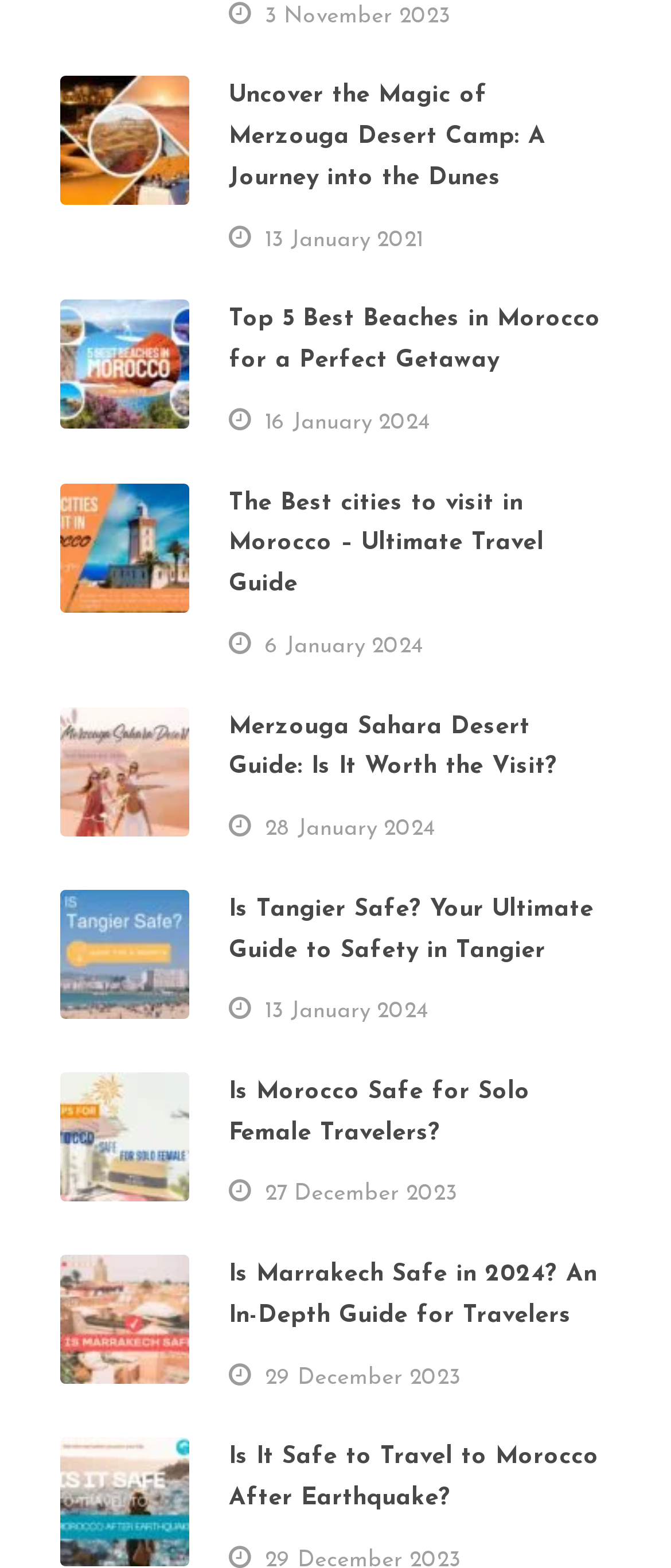What is the vertical position of the seventh link relative to the sixth link?
Please use the image to provide an in-depth answer to the question.

I compared the y1 and y2 coordinates of the sixth and seventh links. The seventh link has a higher y1 and y2 value than the sixth link, which means it appears below the sixth link.